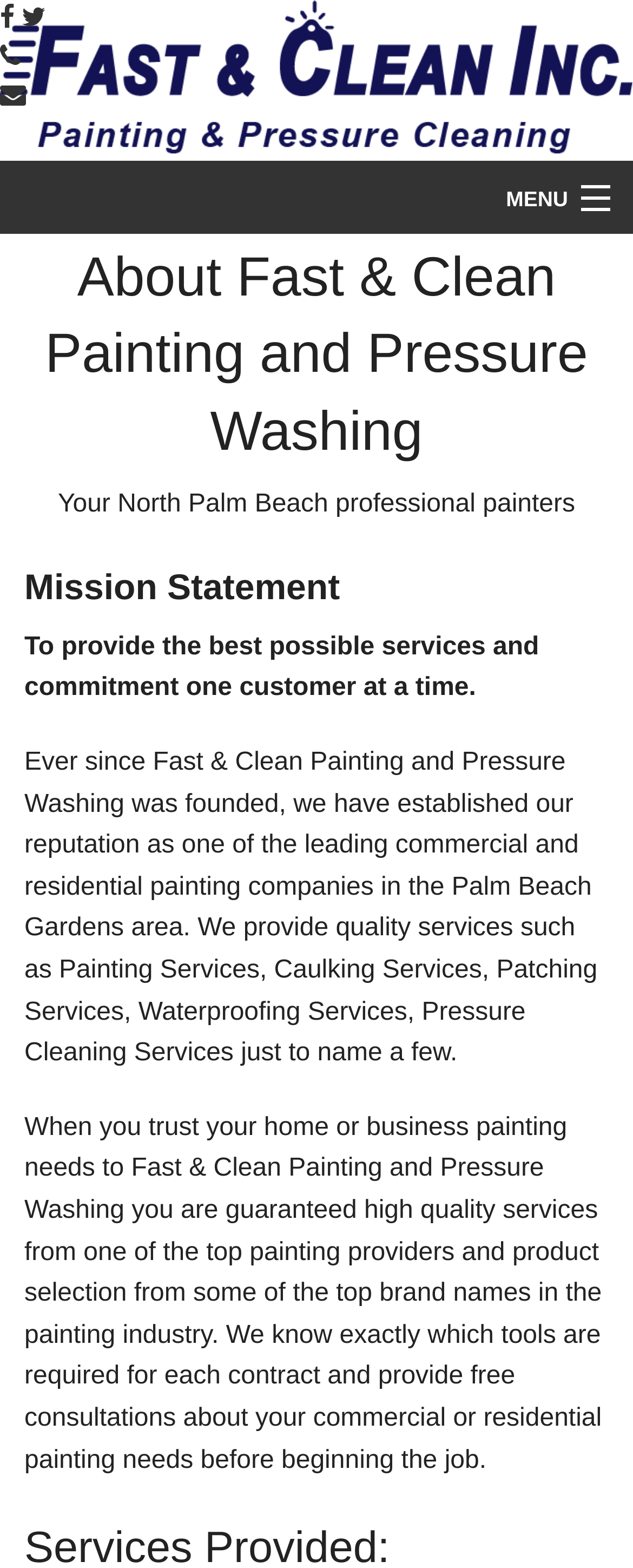What services does the company provide?
Identify the answer in the screenshot and reply with a single word or phrase.

Painting, Caulking, Patching, etc.